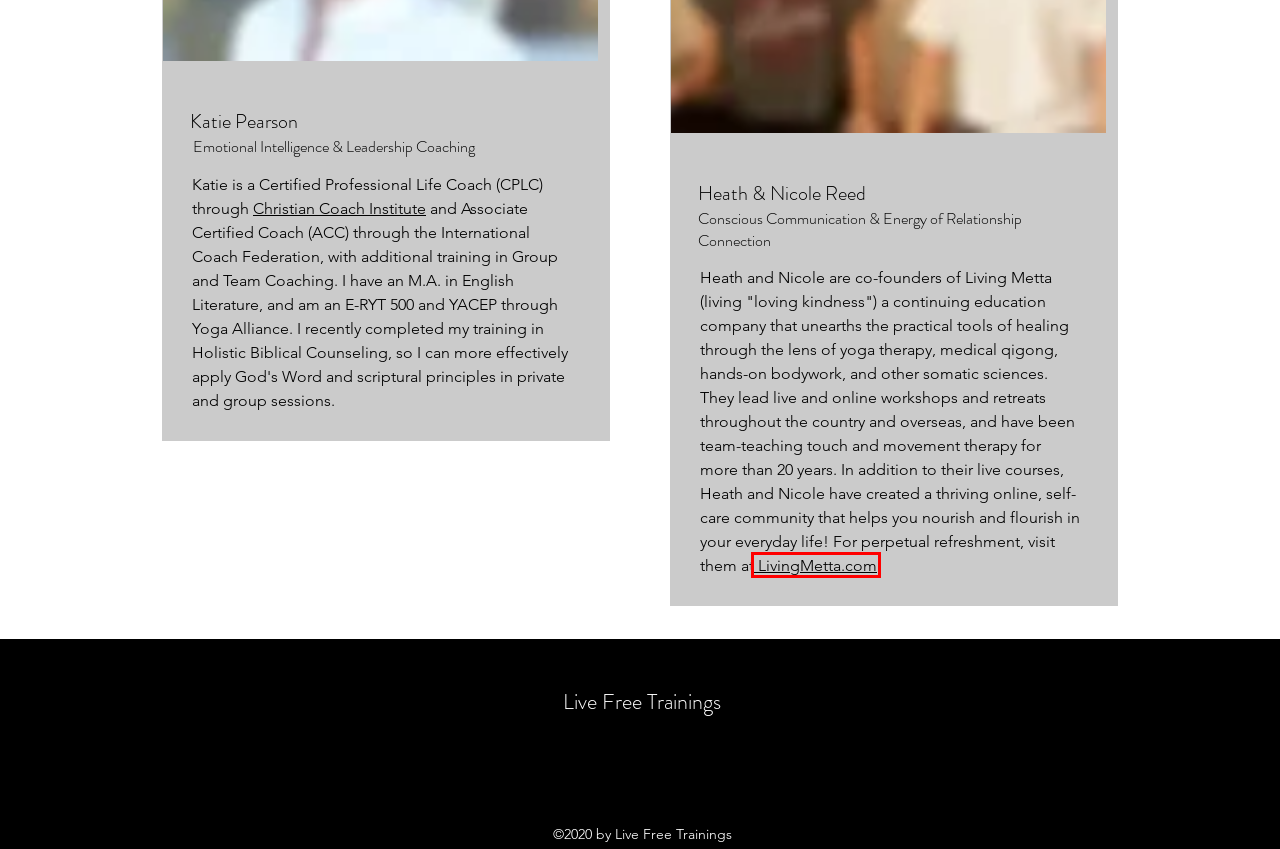Given a screenshot of a webpage featuring a red bounding box, identify the best matching webpage description for the new page after the element within the red box is clicked. Here are the options:
A. Home - Living Metta
B. Self-Studies | Live Free Trainings
C. Welcome to Sacred Spaces Yoga - Come practice Holy & Traditional Yoga
D. Cart | Live Free Trainings
E. Teacher Trainings | Live Free Trainings
F. Anatomy Training Including Christ-Centered Yoga | Live Free Trainings
G. Shop | Live Free Workshops
H. Blog | Live Free Workshops

A